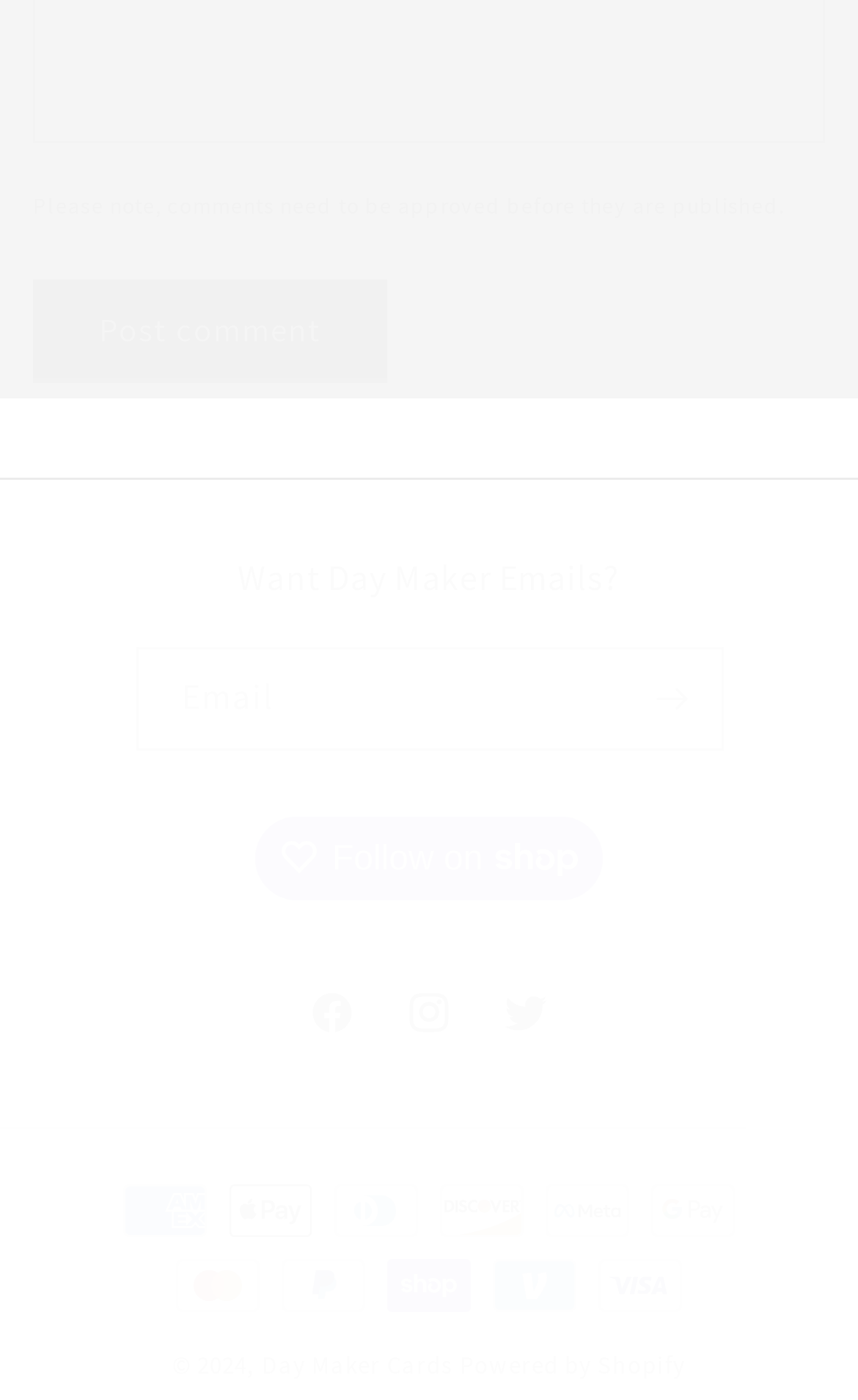Locate the bounding box coordinates of the clickable element to fulfill the following instruction: "Visit Facebook page". Provide the coordinates as four float numbers between 0 and 1 in the format [left, top, right, bottom].

[0.331, 0.688, 0.444, 0.758]